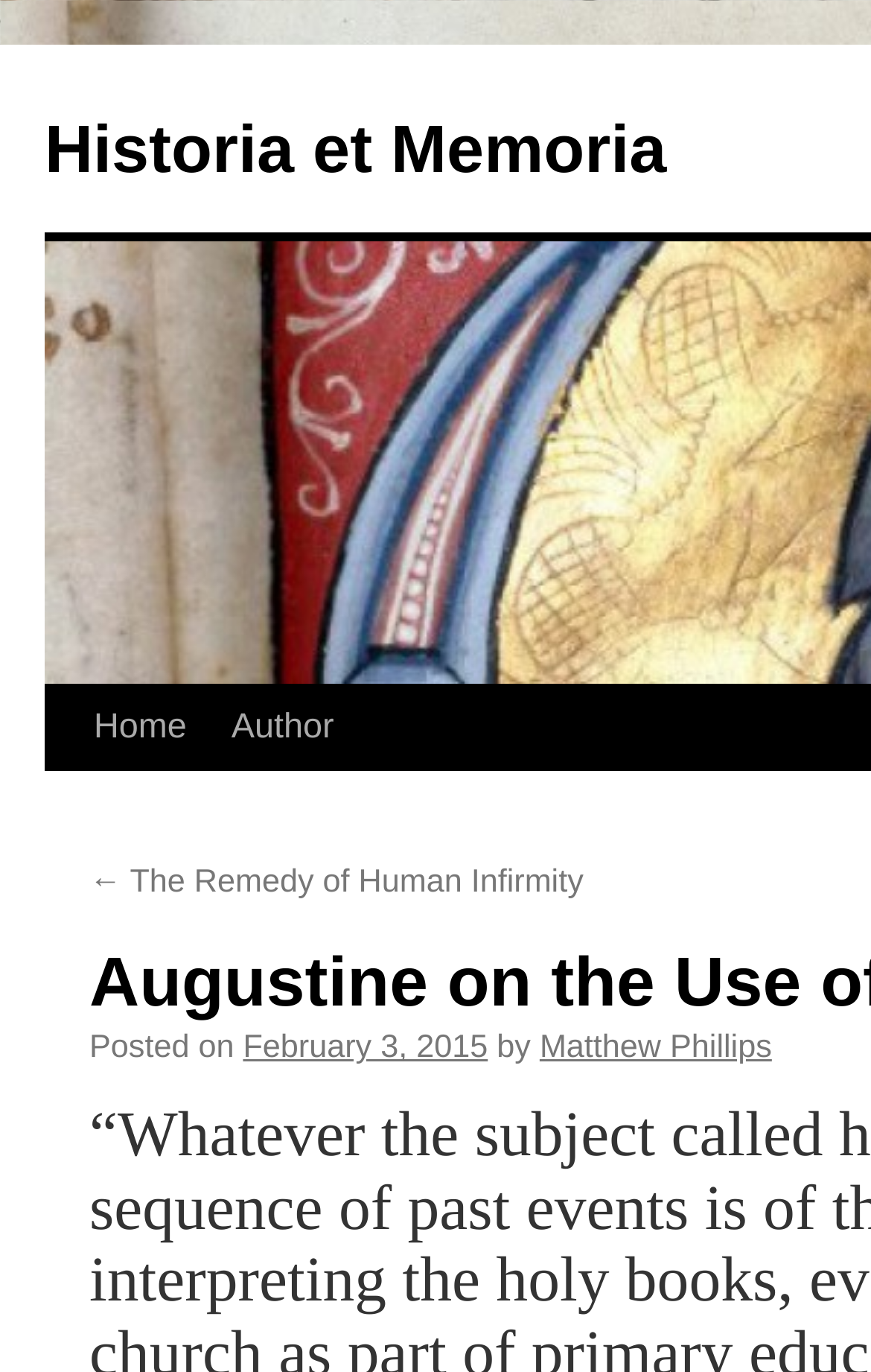When was the latest article posted?
Please provide a single word or phrase based on the screenshot.

February 3, 2015